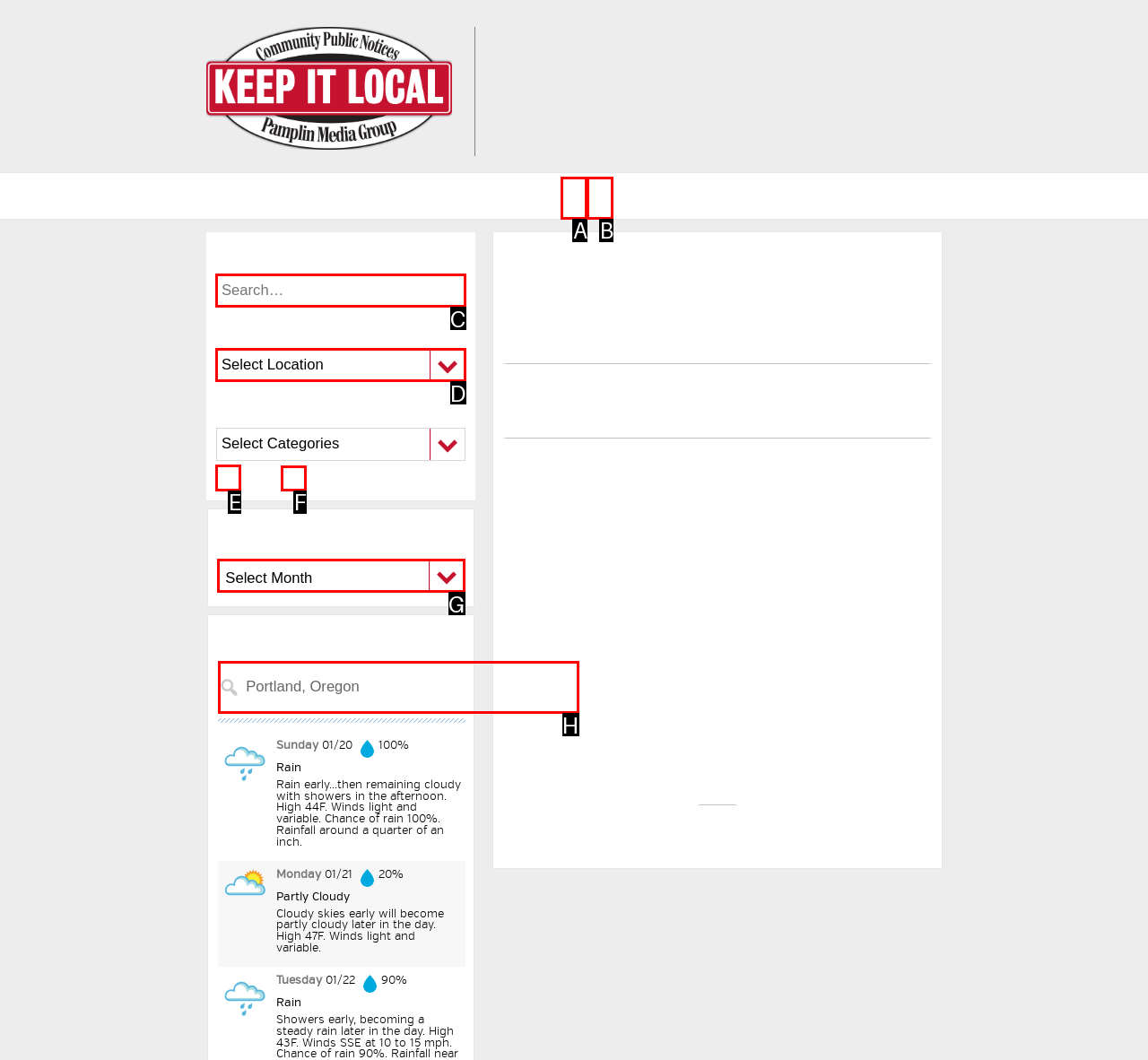Given the task: Submit the form, tell me which HTML element to click on.
Answer with the letter of the correct option from the given choices.

E